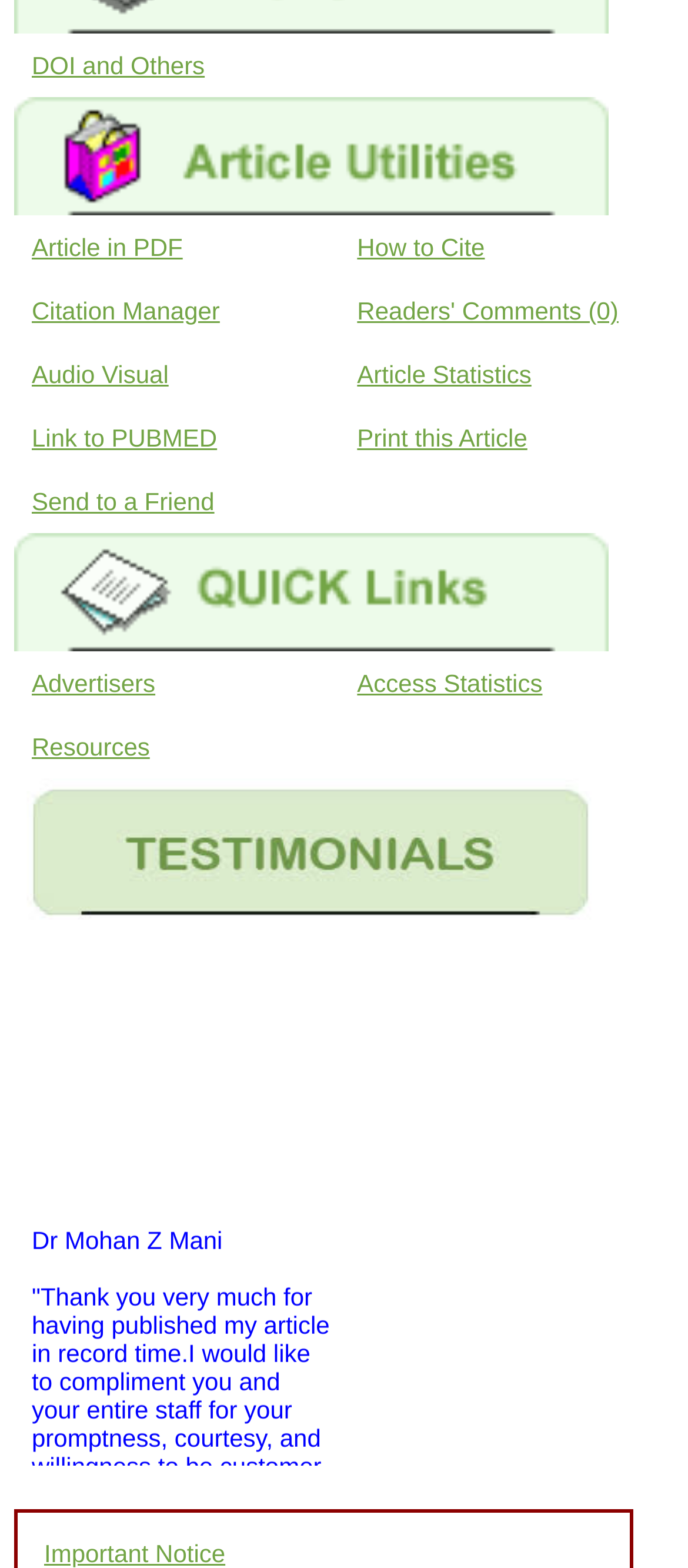Calculate the bounding box coordinates of the UI element given the description: "Article Statistics".

[0.493, 0.218, 0.955, 0.259]